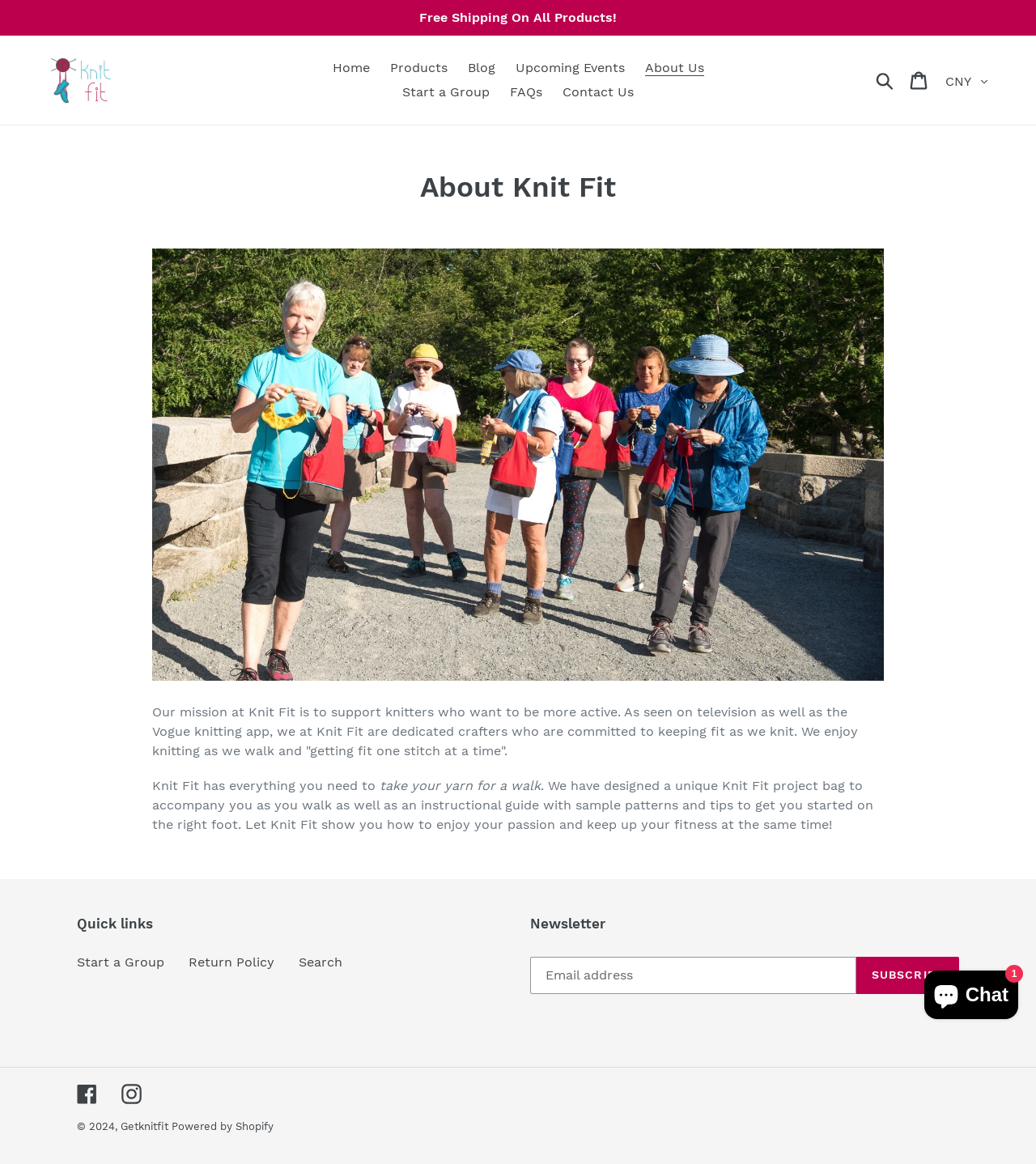Could you indicate the bounding box coordinates of the region to click in order to complete this instruction: "Search for a product".

[0.841, 0.06, 0.87, 0.078]